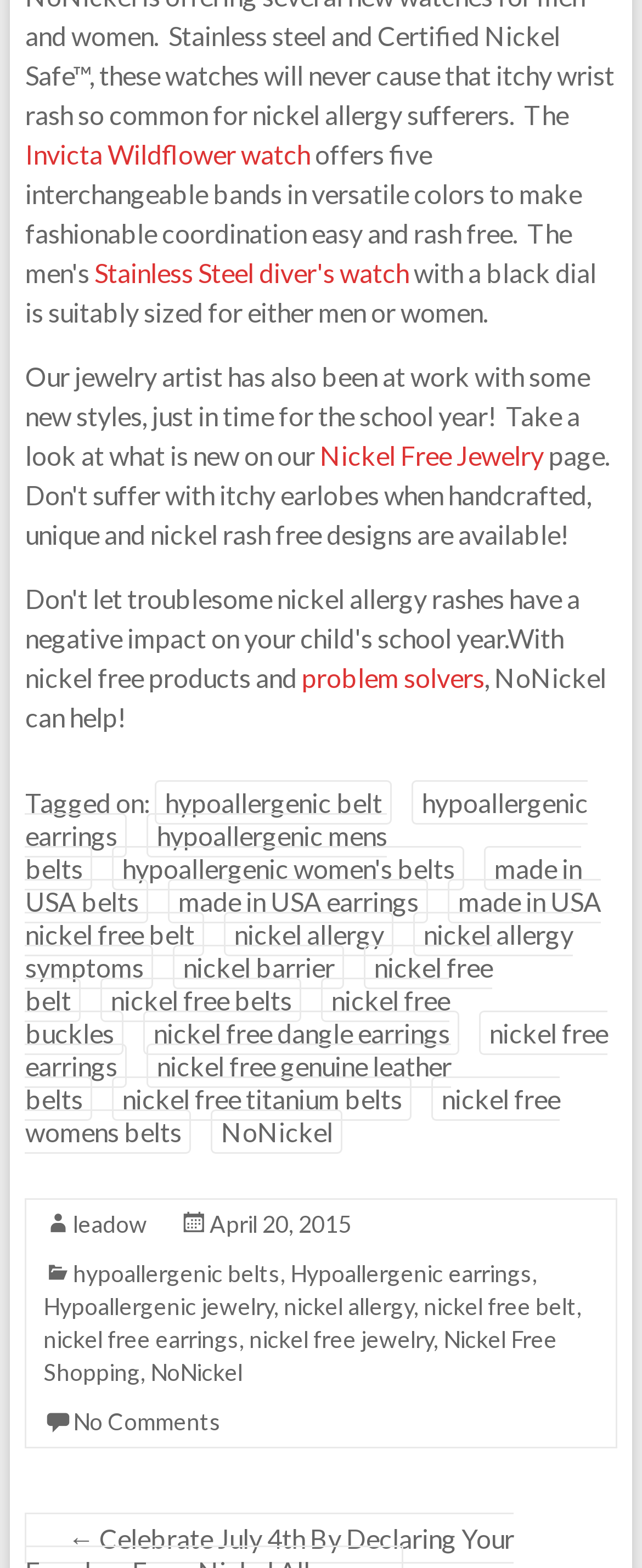What is the material of the diver's watch?
Using the visual information, reply with a single word or short phrase.

Stainless Steel